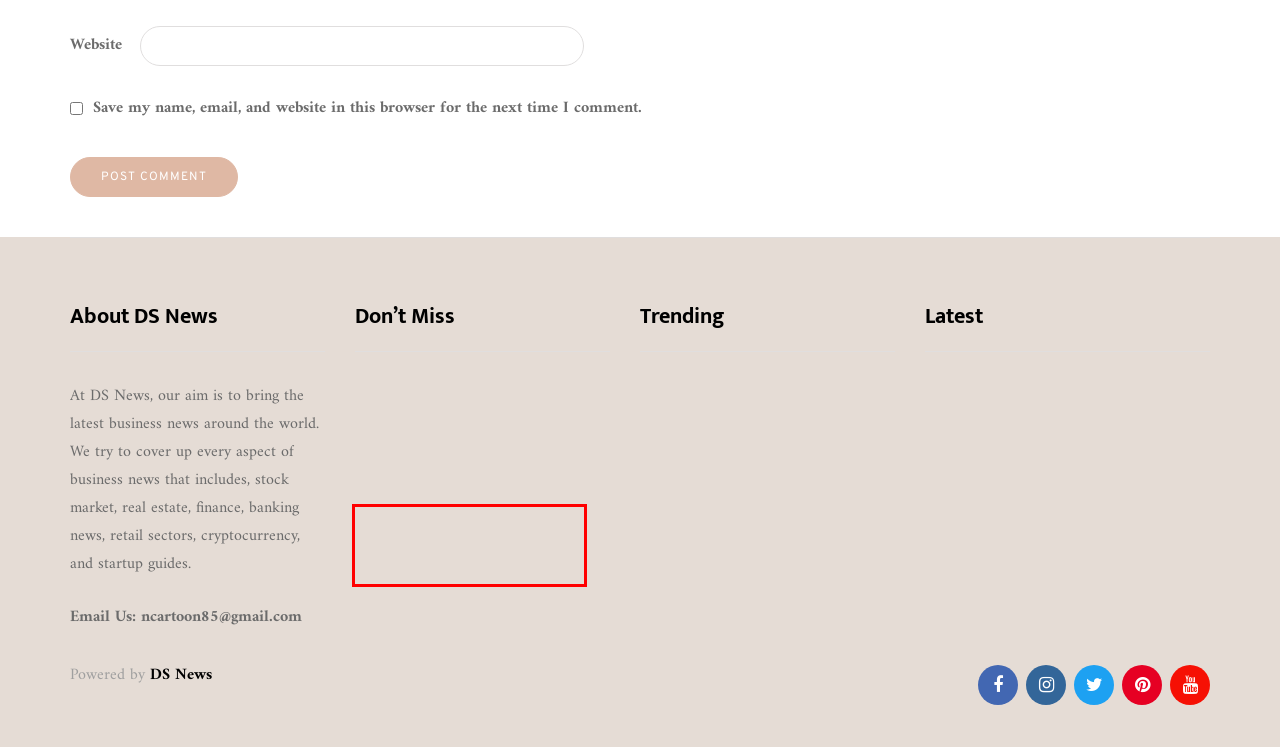You are looking at a screenshot of a webpage with a red bounding box around an element. Determine the best matching webpage description for the new webpage resulting from clicking the element in the red bounding box. Here are the descriptions:
A. Extracurricular Activities - Beat Online Learning Fatigue
B. Exploring GamingInfos.com – Your Gateway to a Diverse Variety of Games – DS News
C. Food – DS News
D. Mopoga: Revolutionizing the Gaming Landscape – DS News
E. Best Popeyes Menu Items (From a Nutritionist’s POV) – DS News
F. Business – DS News
G. Contact us – DS News
H. Education – DS News

B